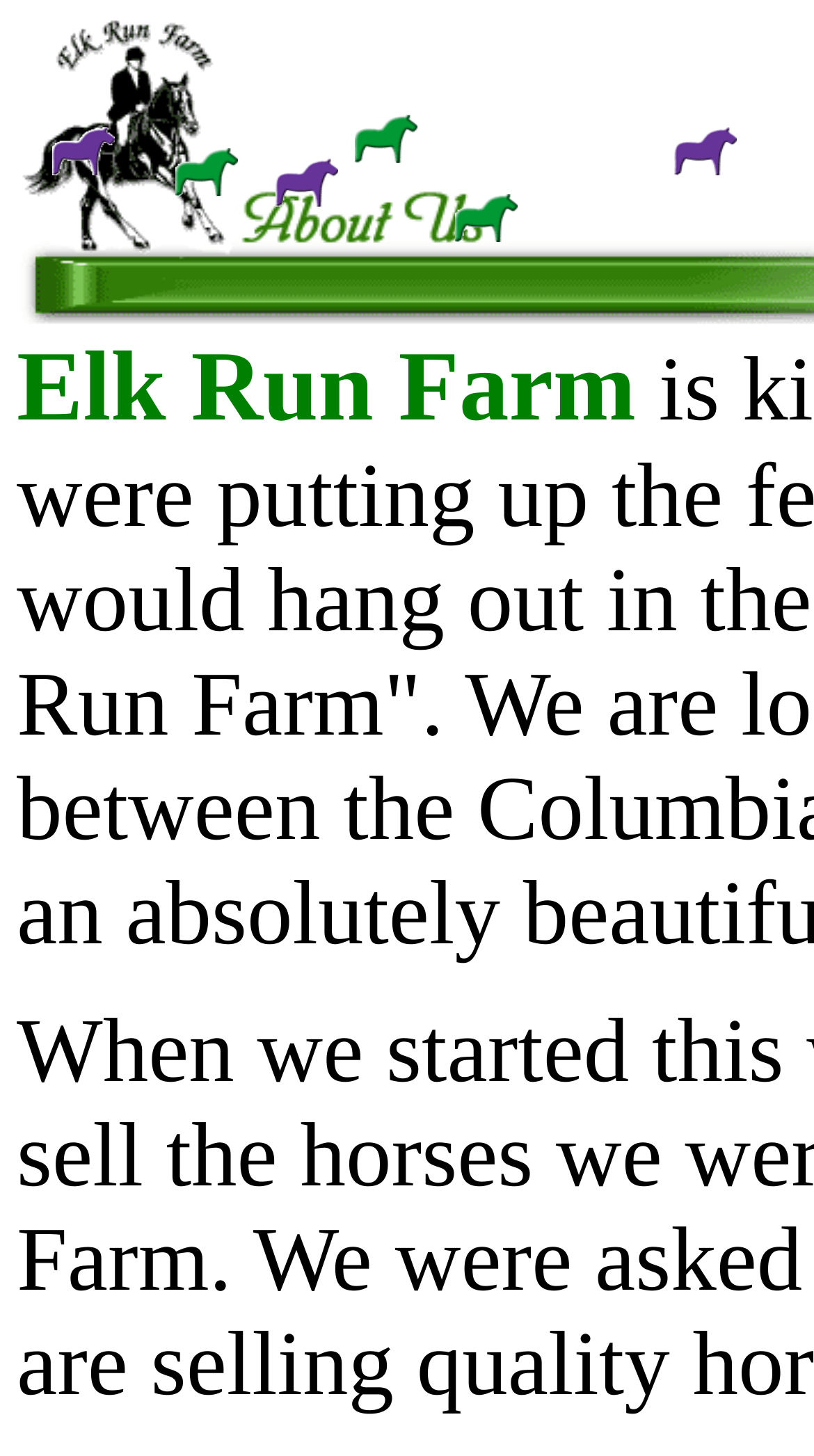Please give a succinct answer using a single word or phrase:
Are the images aligned horizontally?

Yes